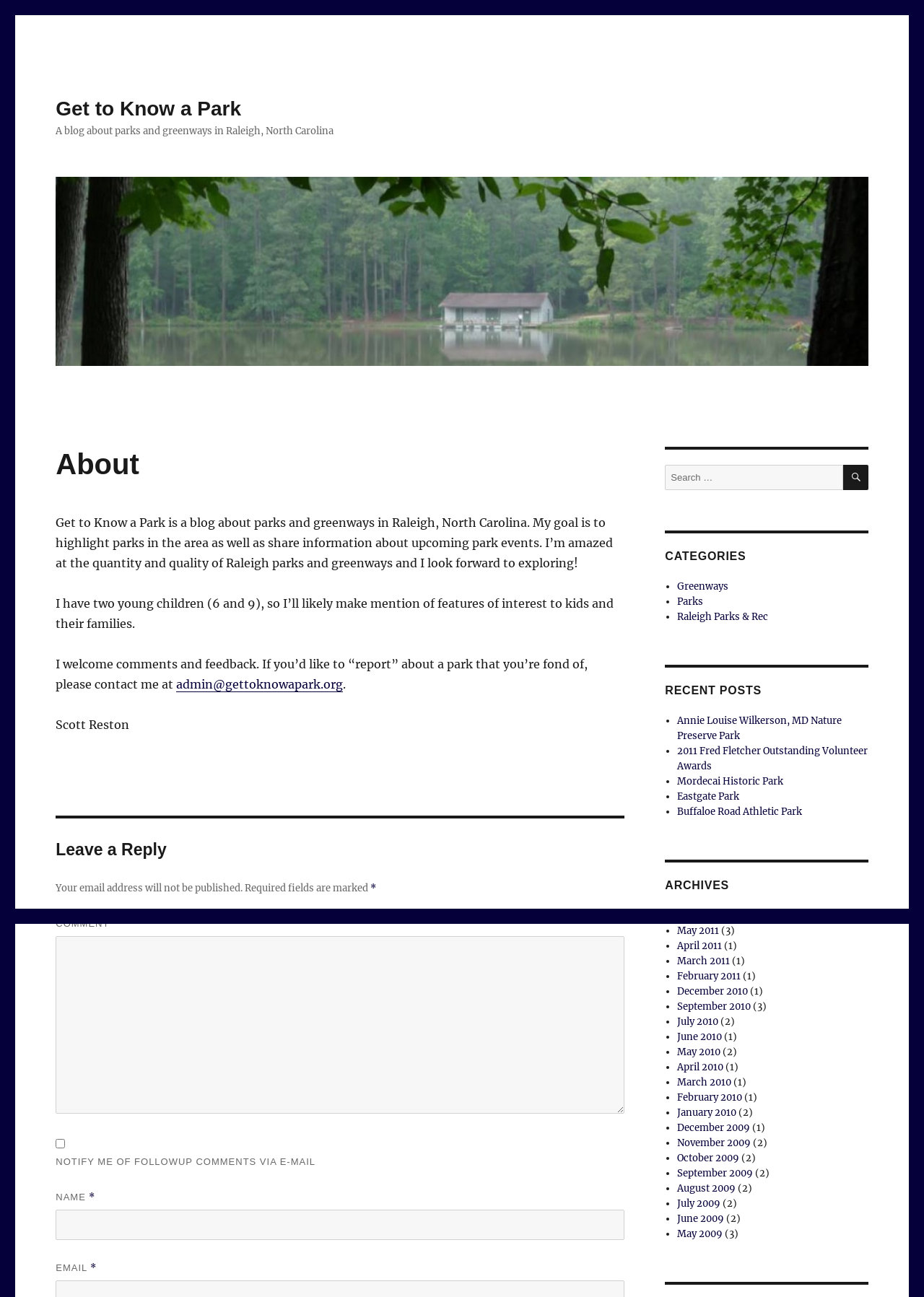Please specify the coordinates of the bounding box for the element that should be clicked to carry out this instruction: "Search for a park". The coordinates must be four float numbers between 0 and 1, formatted as [left, top, right, bottom].

[0.72, 0.358, 0.94, 0.378]